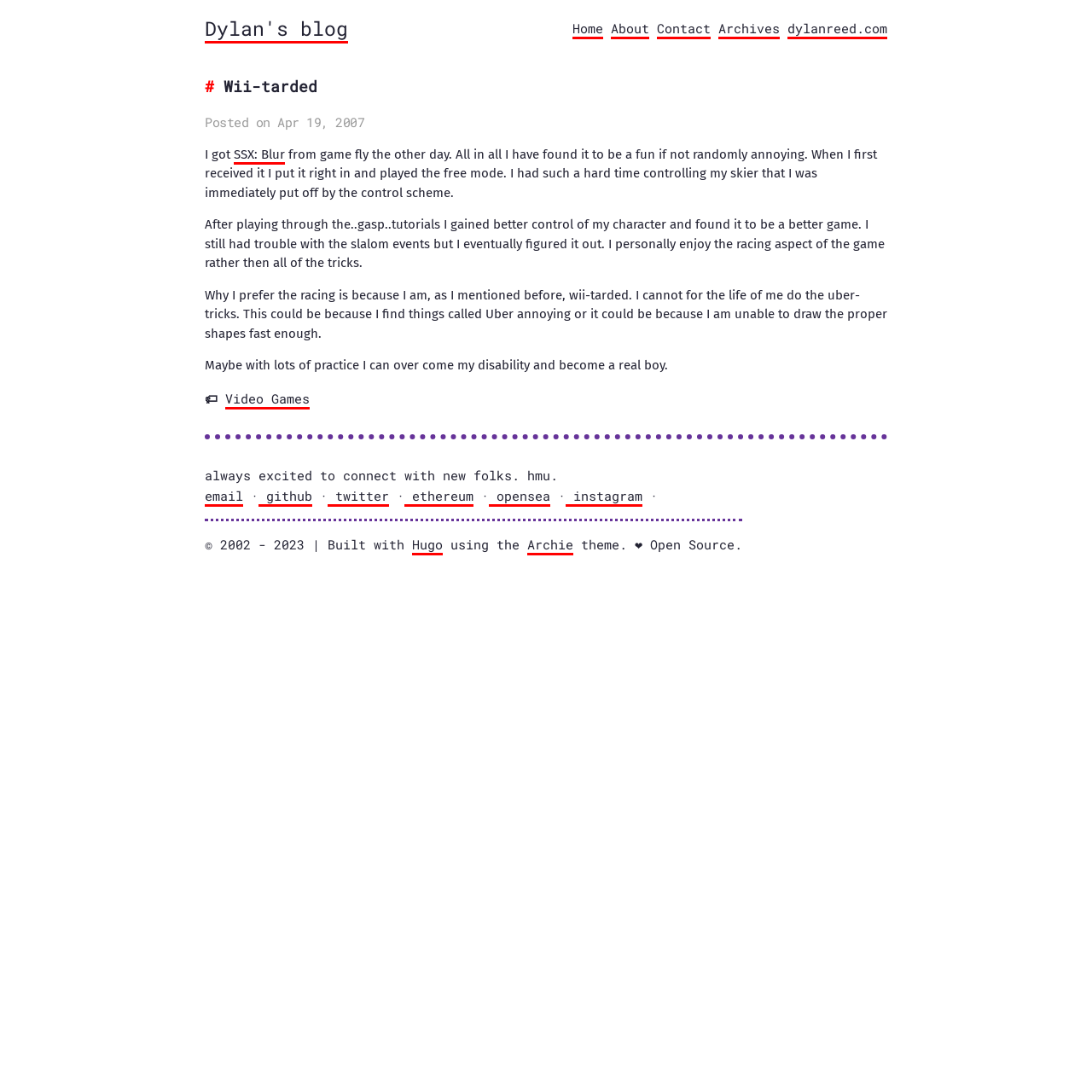Predict the bounding box for the UI component with the following description: "Archie".

[0.483, 0.49, 0.525, 0.508]